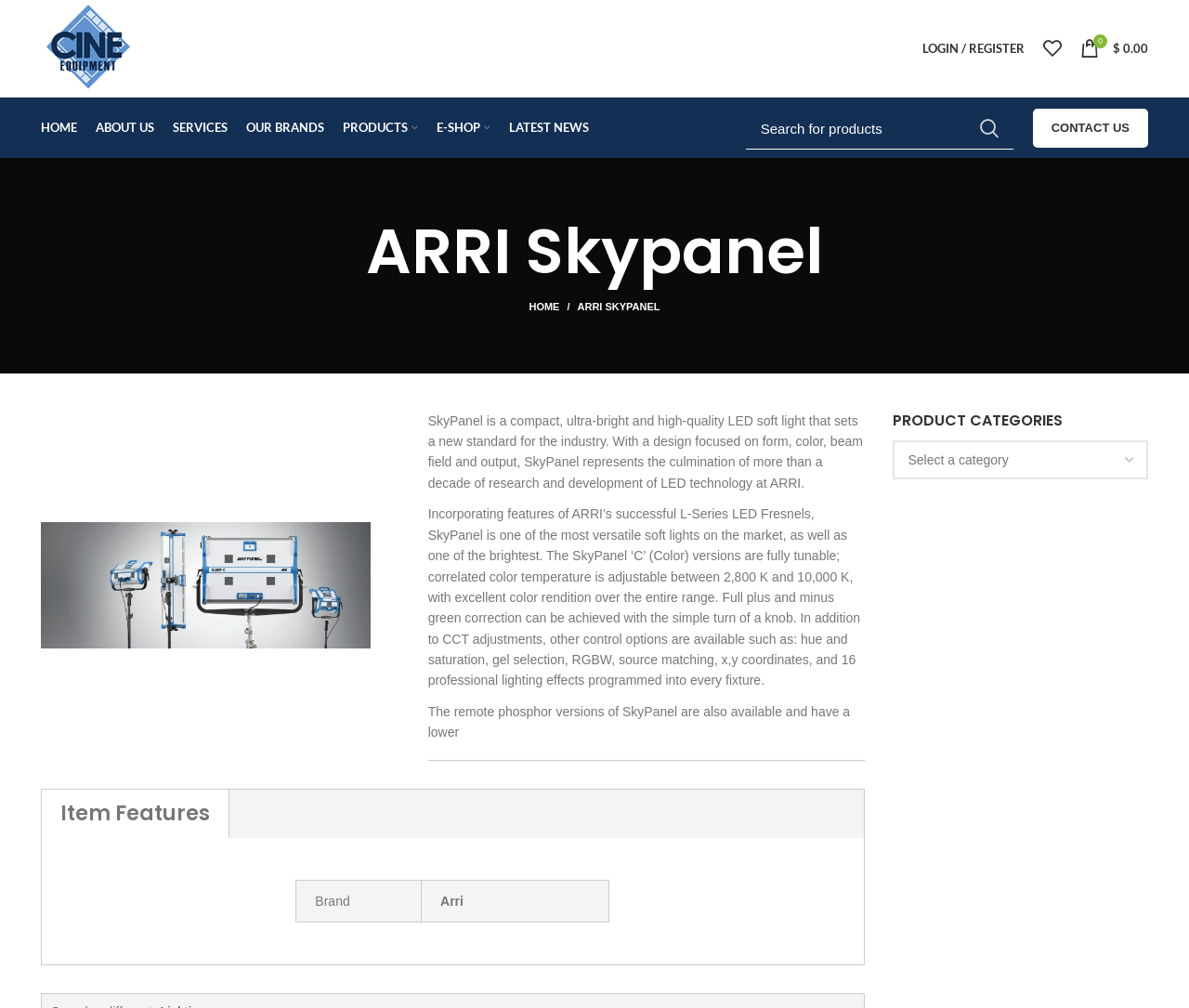Please identify the bounding box coordinates of the clickable area that will allow you to execute the instruction: "Click on the 'Hope & Hugs' link".

None